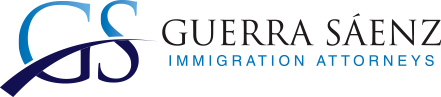What is prominently displayed alongside the tagline?
Using the information from the image, answer the question thoroughly.

The caption states that the firm's name is prominently displayed alongside the tagline 'IMMIGRATION ATTORNEYS', which suggests that the firm's name is clearly visible and emphasized in the logo.